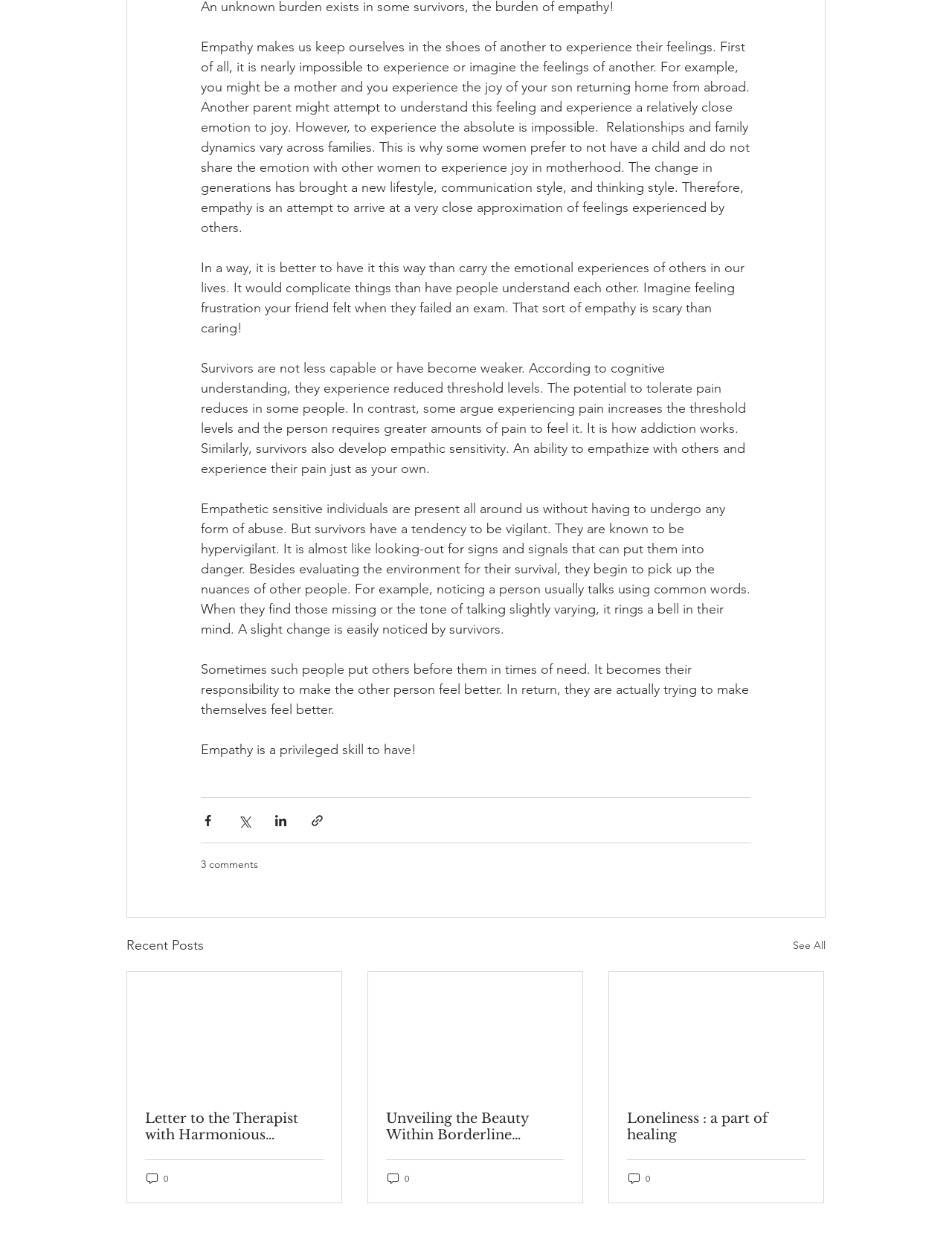How many recent posts are displayed?
Respond with a short answer, either a single word or a phrase, based on the image.

3